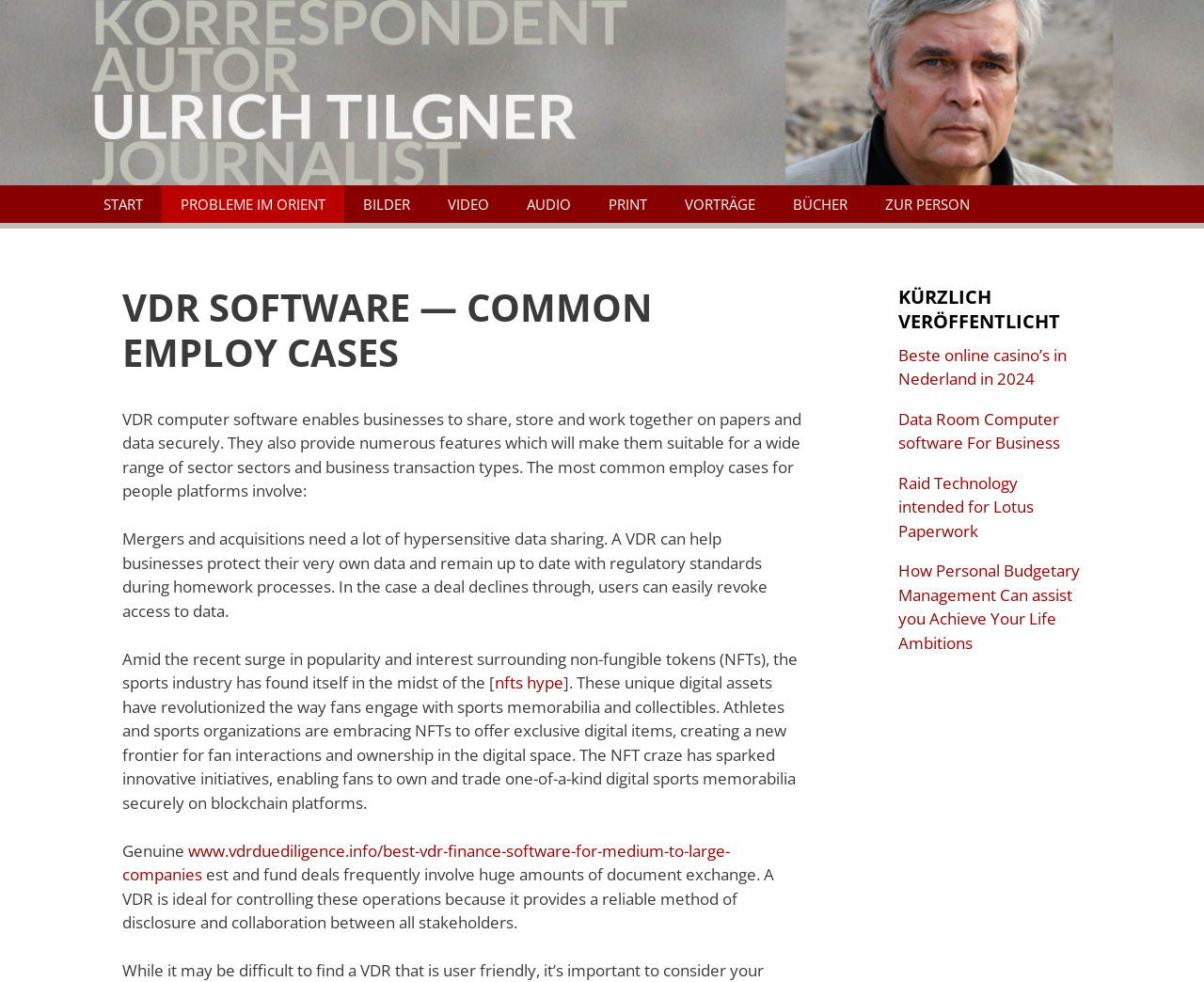Given the webpage screenshot and the description, determine the bounding box coordinates (top-left x, top-left y, bottom-right x, bottom-right y) that define the location of the UI element matching this description: nfts hype

[0.411, 0.684, 0.468, 0.706]